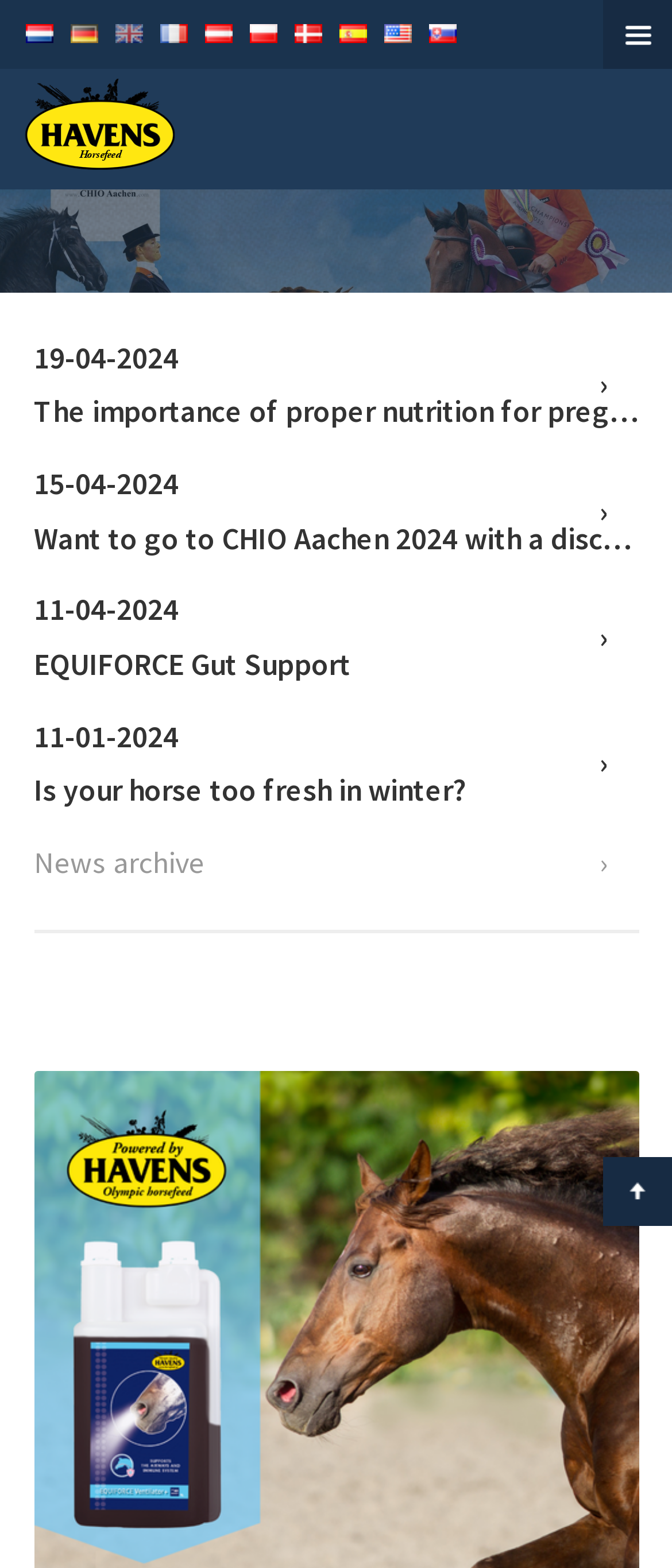Please determine the bounding box coordinates of the area that needs to be clicked to complete this task: 'View news archive'. The coordinates must be four float numbers between 0 and 1, formatted as [left, top, right, bottom].

[0.05, 0.528, 0.95, 0.574]